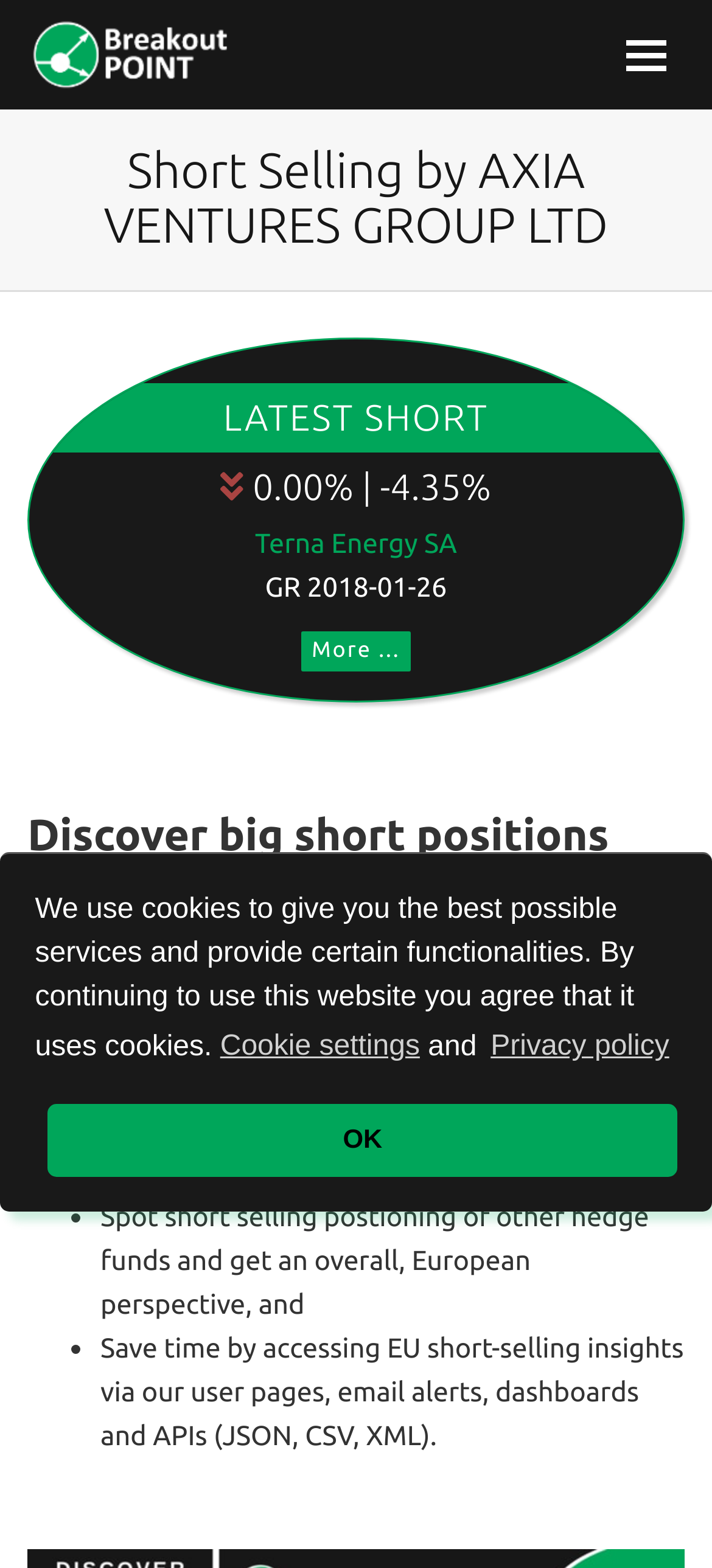What type of information does the website provide about AXIA VENTURES GROUP LTD?
Answer the question in as much detail as possible.

The website provides information about AXIA VENTURES GROUP LTD's short selling activities across Europe, including the latest short positions, companies, sectors, and countries being shorted, and overall European perspective.